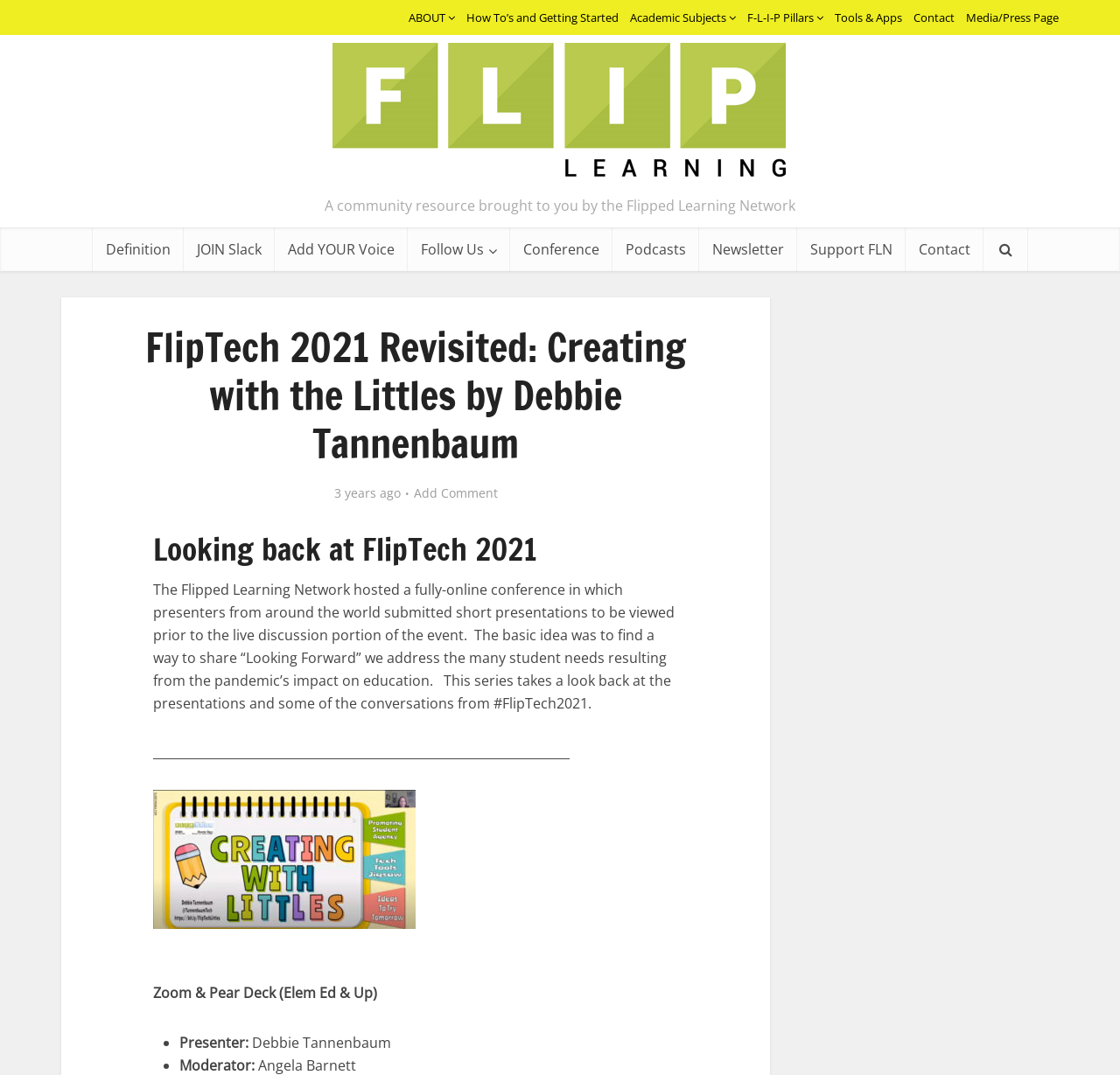Identify the bounding box coordinates for the element that needs to be clicked to fulfill this instruction: "Read the conference details". Provide the coordinates in the format of four float numbers between 0 and 1: [left, top, right, bottom].

[0.455, 0.212, 0.547, 0.252]